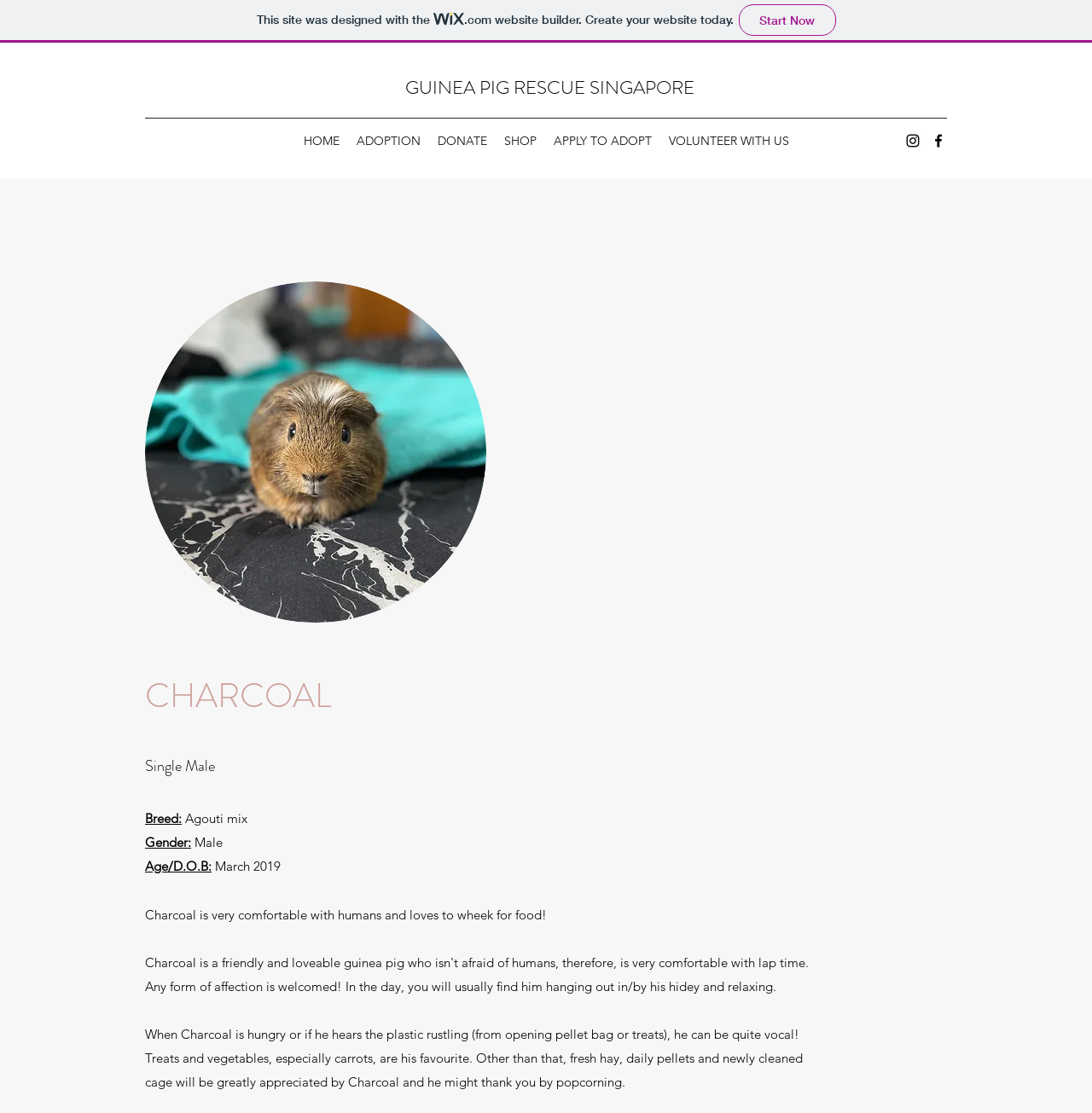Identify the bounding box of the HTML element described here: "APPLY TO ADOPT". Provide the coordinates as four float numbers between 0 and 1: [left, top, right, bottom].

[0.499, 0.115, 0.604, 0.138]